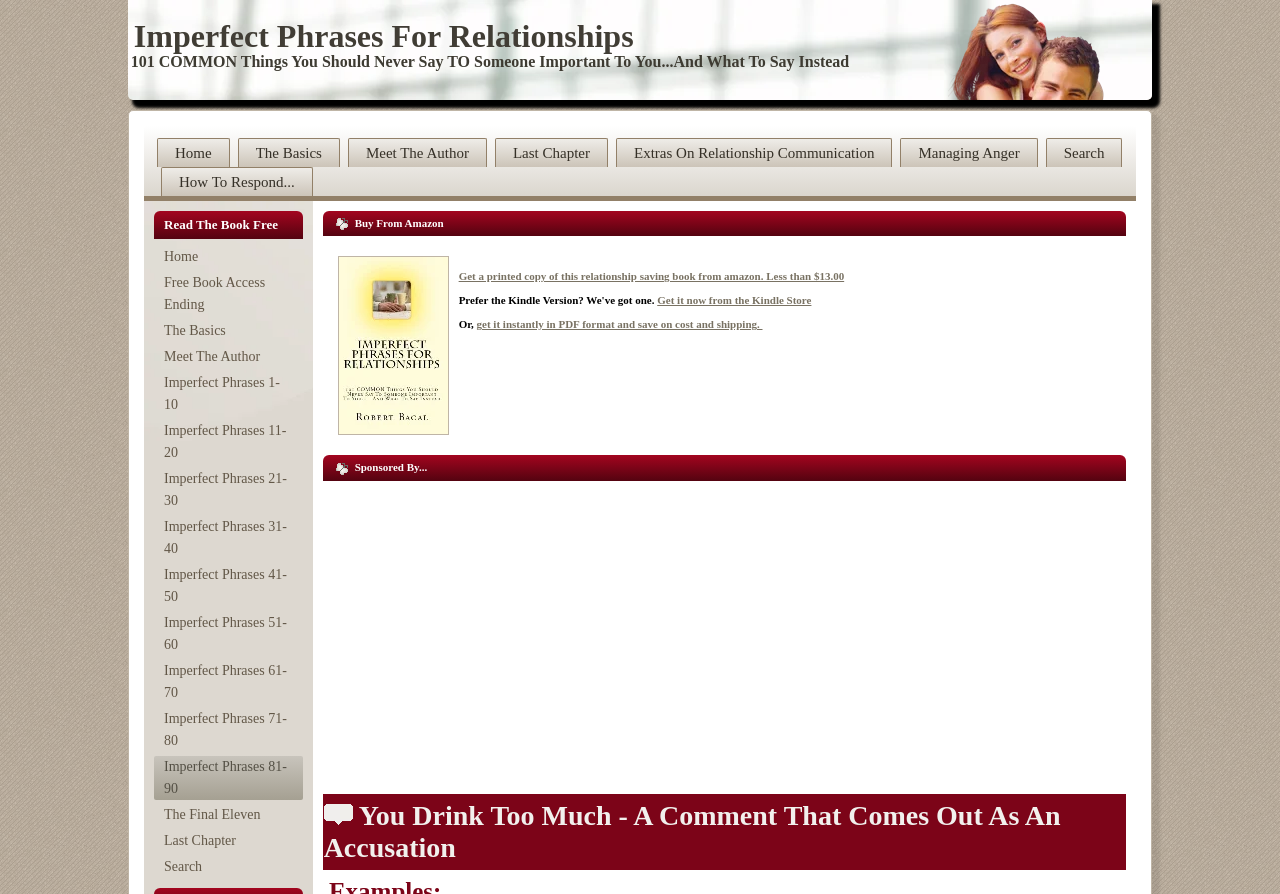What is the main topic of this webpage?
Respond to the question with a well-detailed and thorough answer.

Based on the headings and links on the webpage, it appears to be focused on relationships and communication, with topics such as 'Imperfect Phrases For Relationships' and '101 COMMON Things You Should Never Say TO Someone Important To You...And What To Say Instead'.